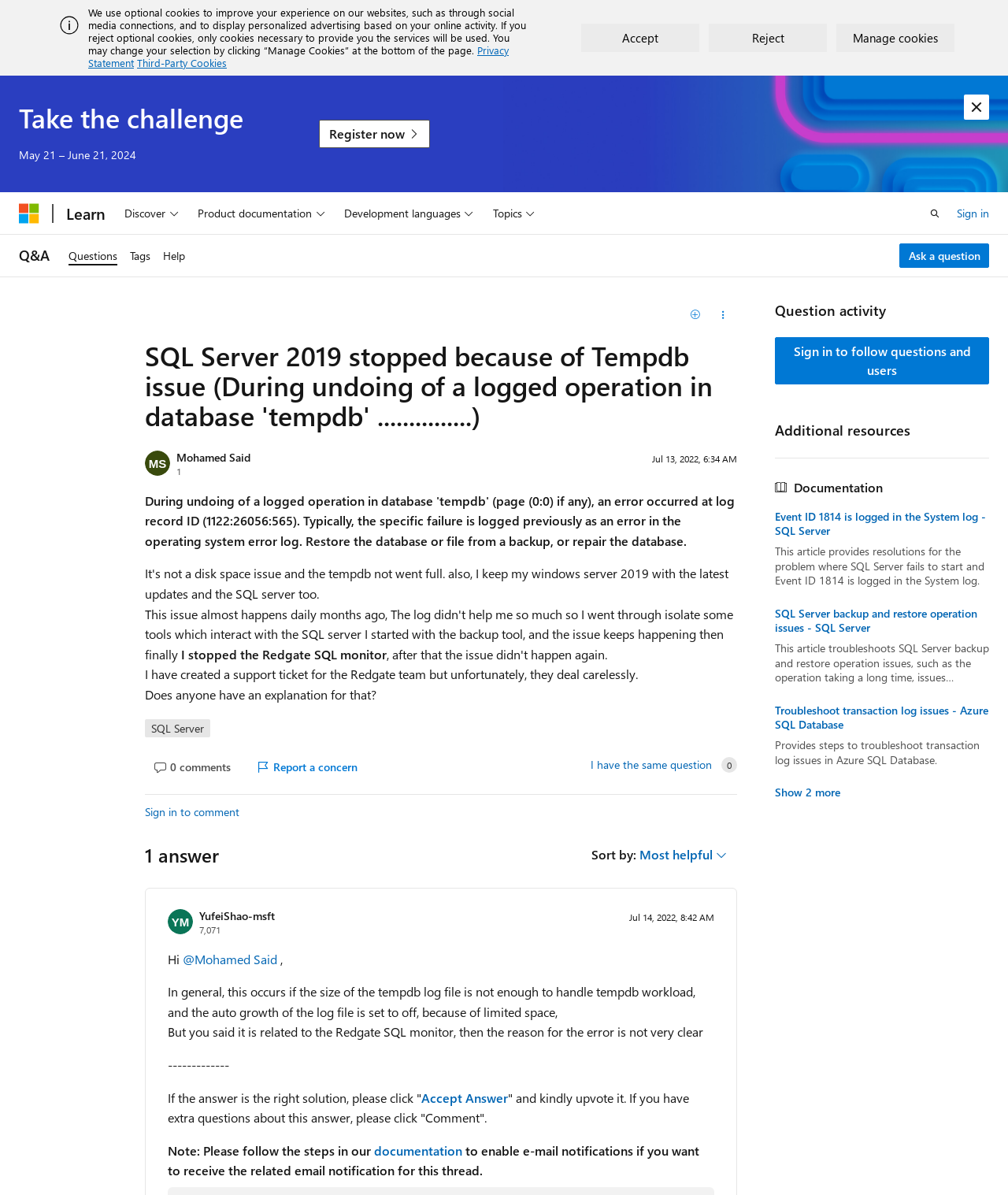Based on the element description: "parent_node: Learn aria-label="Microsoft"", identify the UI element and provide its bounding box coordinates. Use four float numbers between 0 and 1, [left, top, right, bottom].

[0.019, 0.17, 0.039, 0.187]